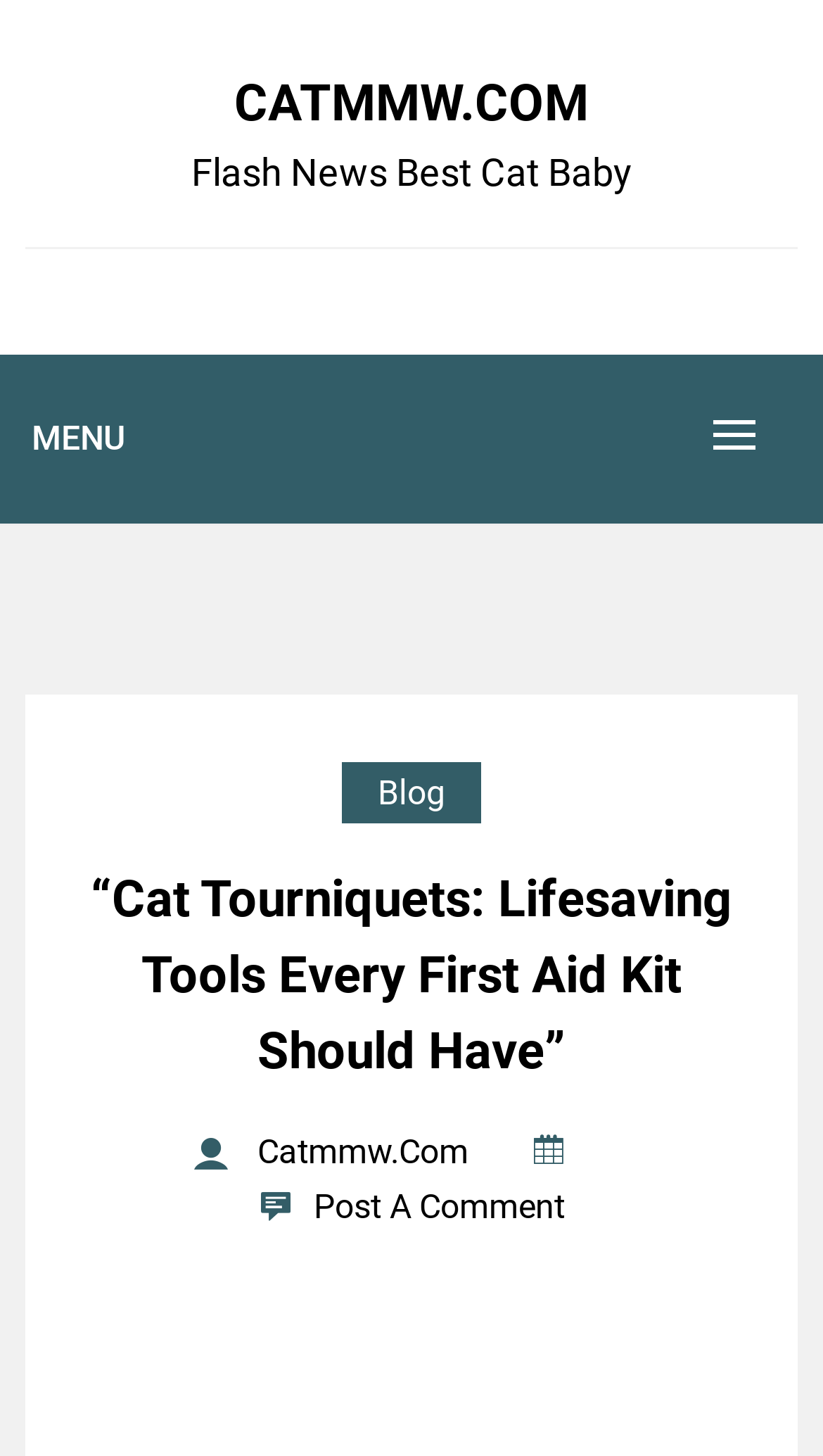Identify the bounding box of the UI element that matches this description: "Post a Comment".

[0.381, 0.815, 0.686, 0.842]